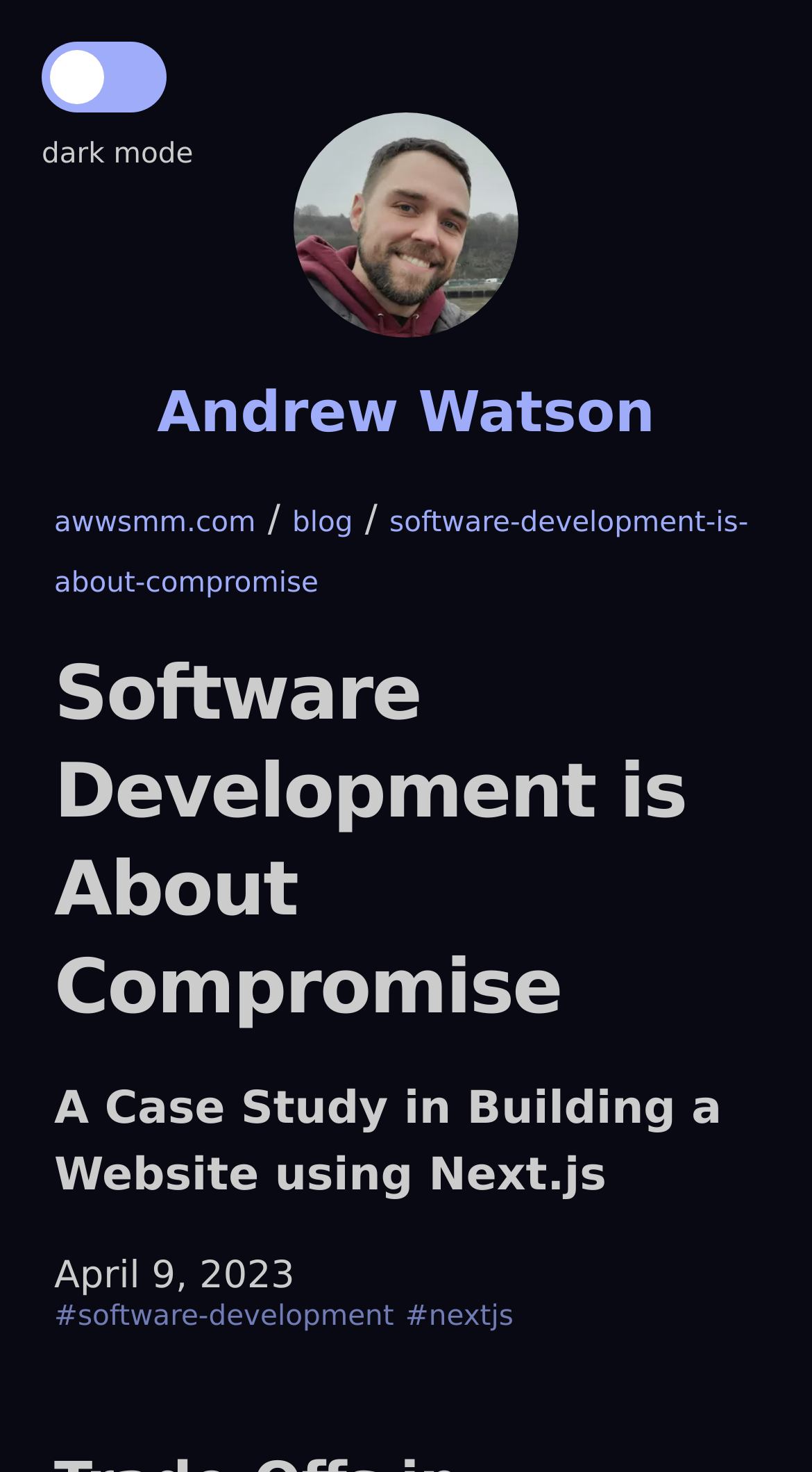What is the website of the author?
Provide a fully detailed and comprehensive answer to the question.

The website of the author can be found by looking at the link element with the text 'awwsmm.com', indicating that this is the author's website.